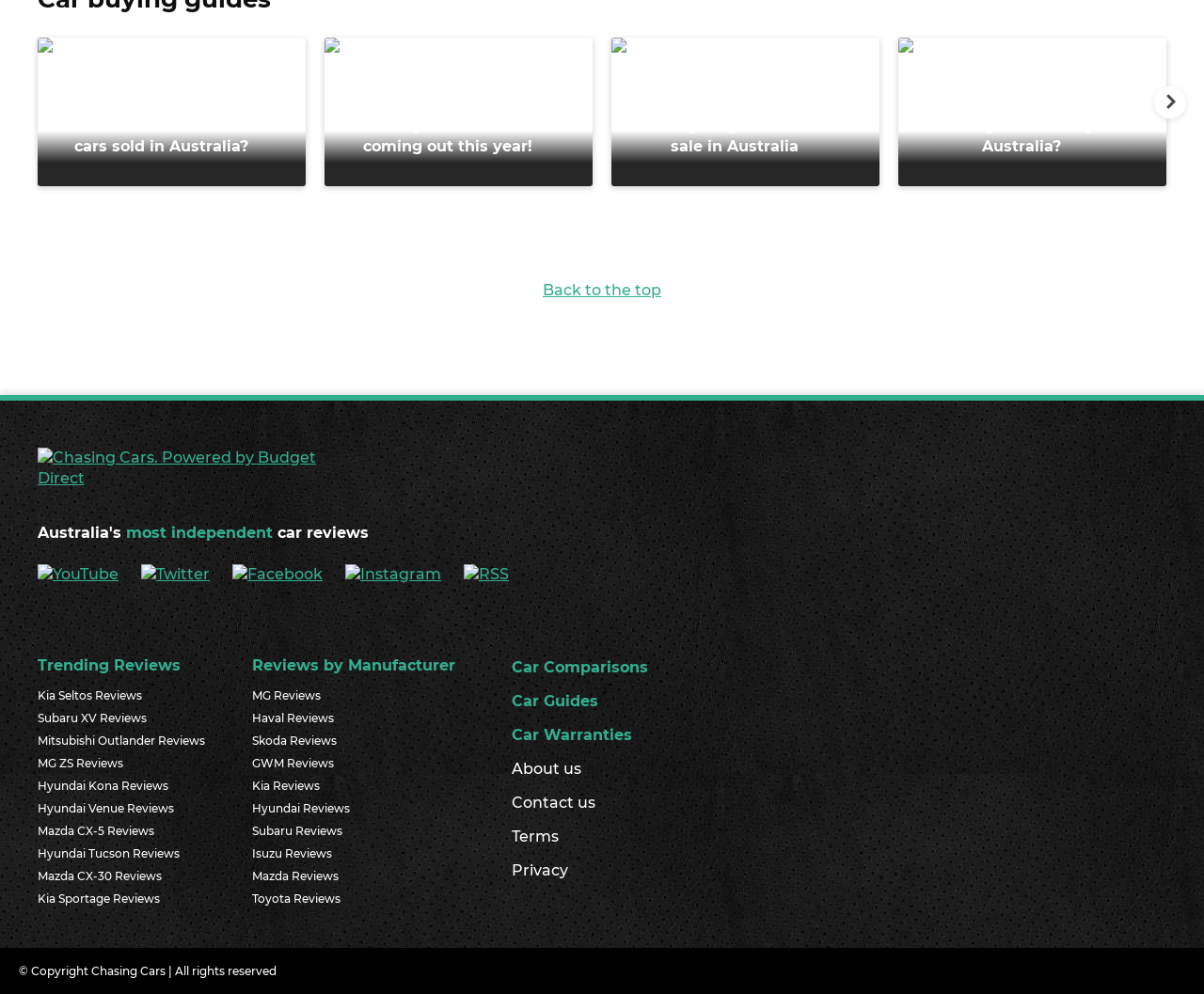How many car manufacturers are listed under 'Reviews by Manufacturer'?
Please answer the question with as much detail as possible using the screenshot.

The section 'Reviews by Manufacturer' lists 10 car manufacturers, including MG, Haval, Skoda, GWM, Kia, Hyundai, Subaru, Isuzu, Mazda, and Toyota, each with a link to their respective reviews.